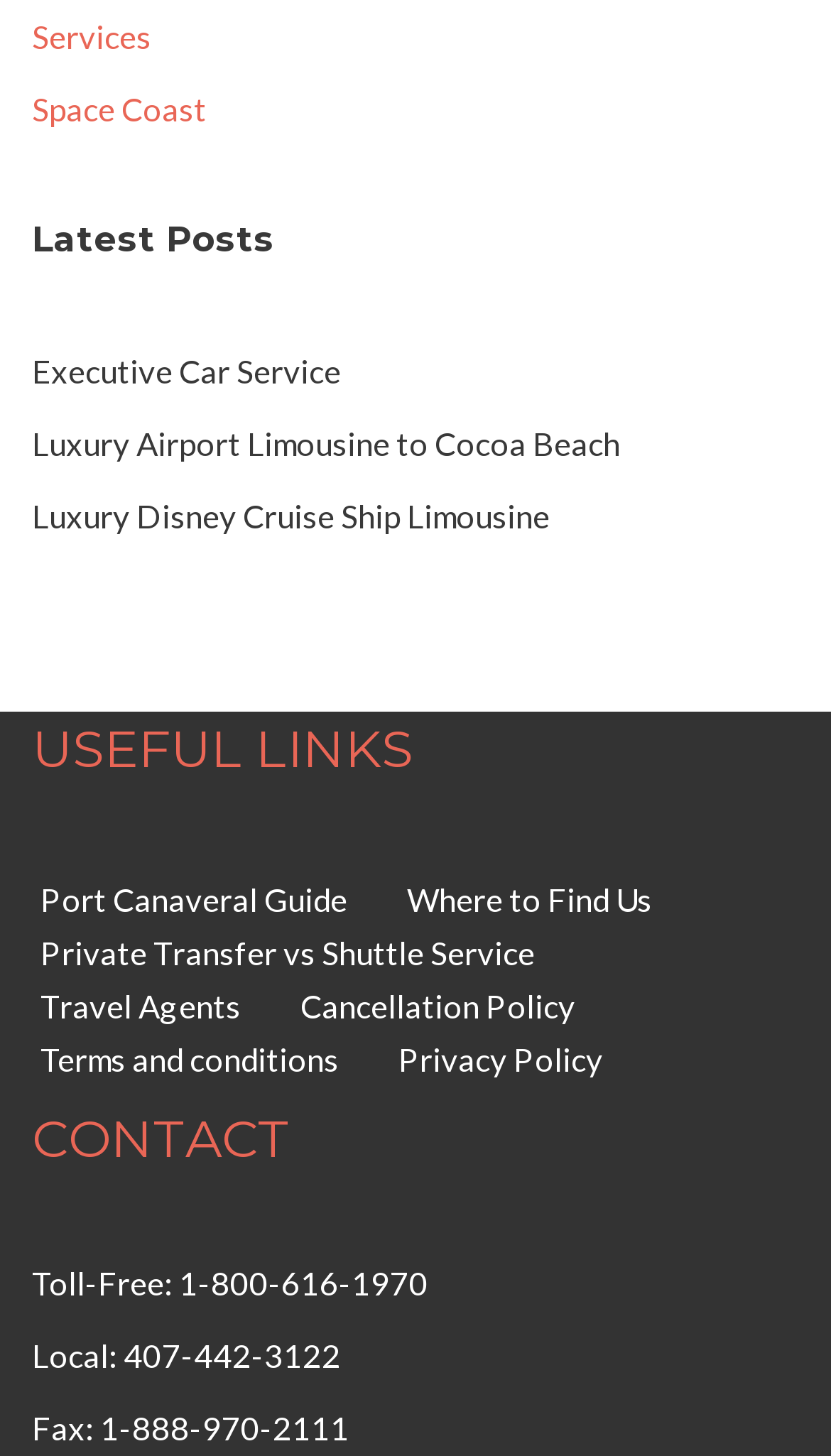Find the bounding box coordinates of the clickable area required to complete the following action: "Contact us toll-free".

[0.215, 0.868, 0.515, 0.894]